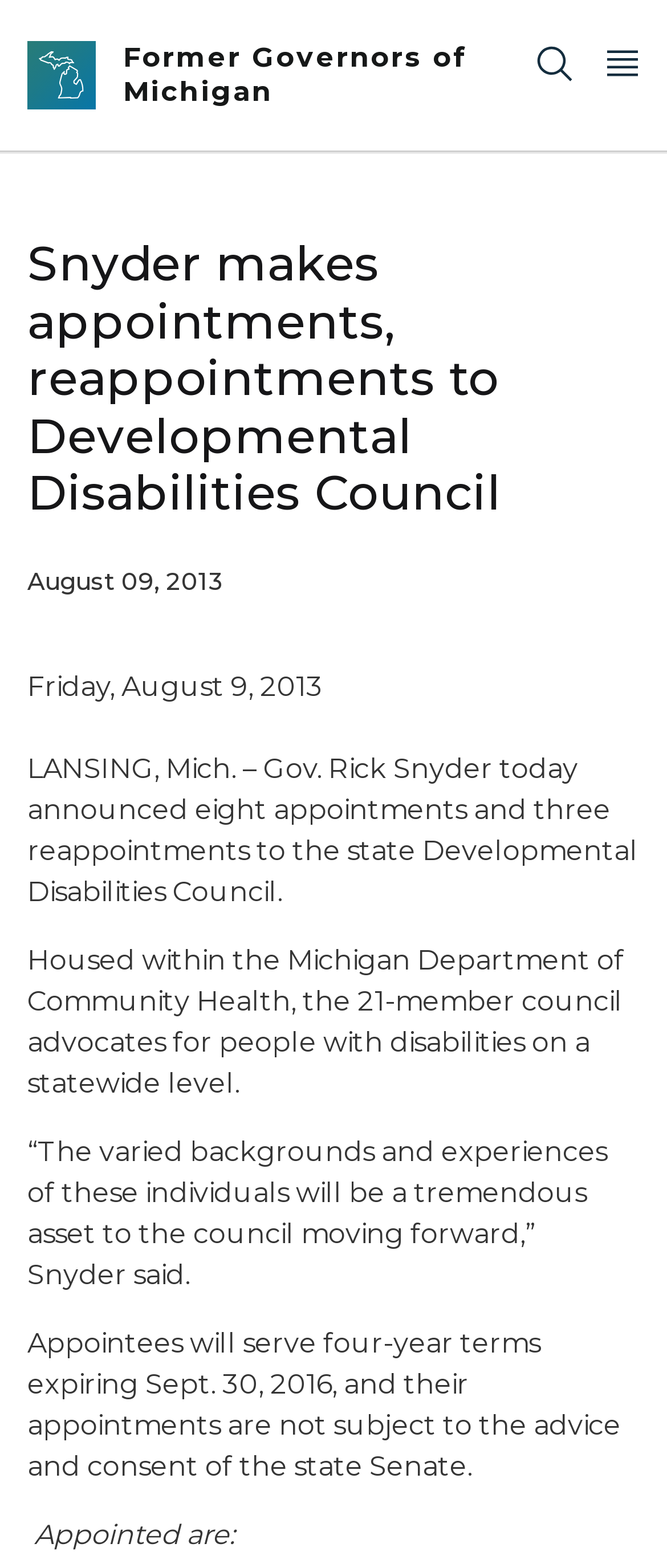Could you please study the image and provide a detailed answer to the question:
What is the name of the department that houses the Developmental Disabilities Council?

I found this answer by reading the text content of the webpage, specifically the sentence 'Housed within the Michigan Department of Community Health, the 21-member council advocates for people with disabilities on a statewide level.'